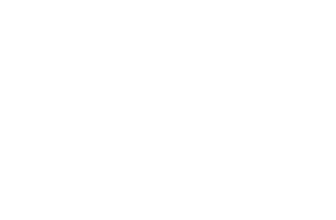Analyze the image and answer the question with as much detail as possible: 
What is the name of the financial institution involved in the legal development?

The detailed answer can be obtained by carefully reading the headline, which features a bold, stylized headline that reads 'FBN Holdings: Court Adjourns Shareholder’s Suit Indefinitely', indicating a legal development regarding FBN Holdings, a major financial institution.